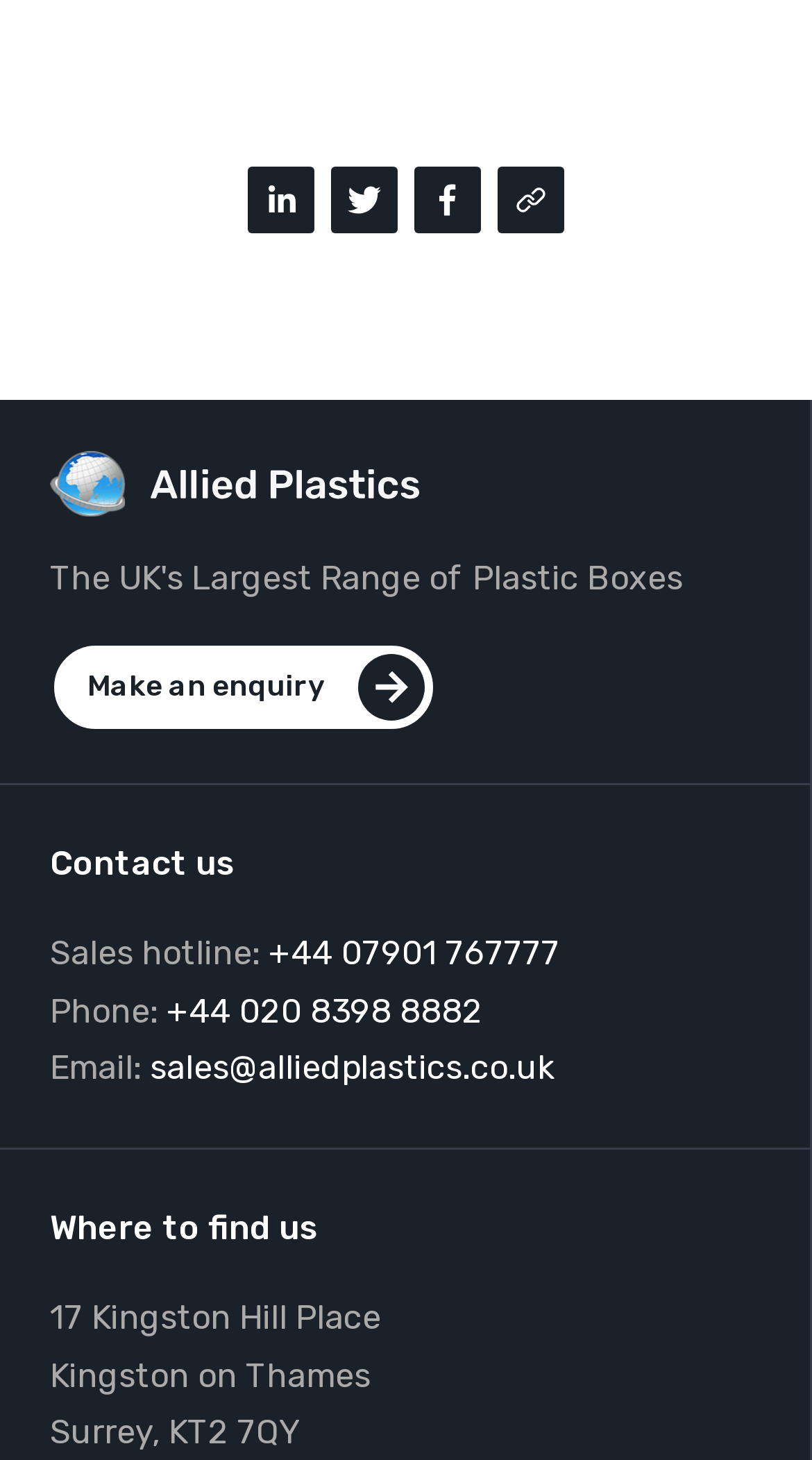Please determine the bounding box coordinates of the element's region to click for the following instruction: "Make an enquiry".

[0.062, 0.439, 0.538, 0.502]